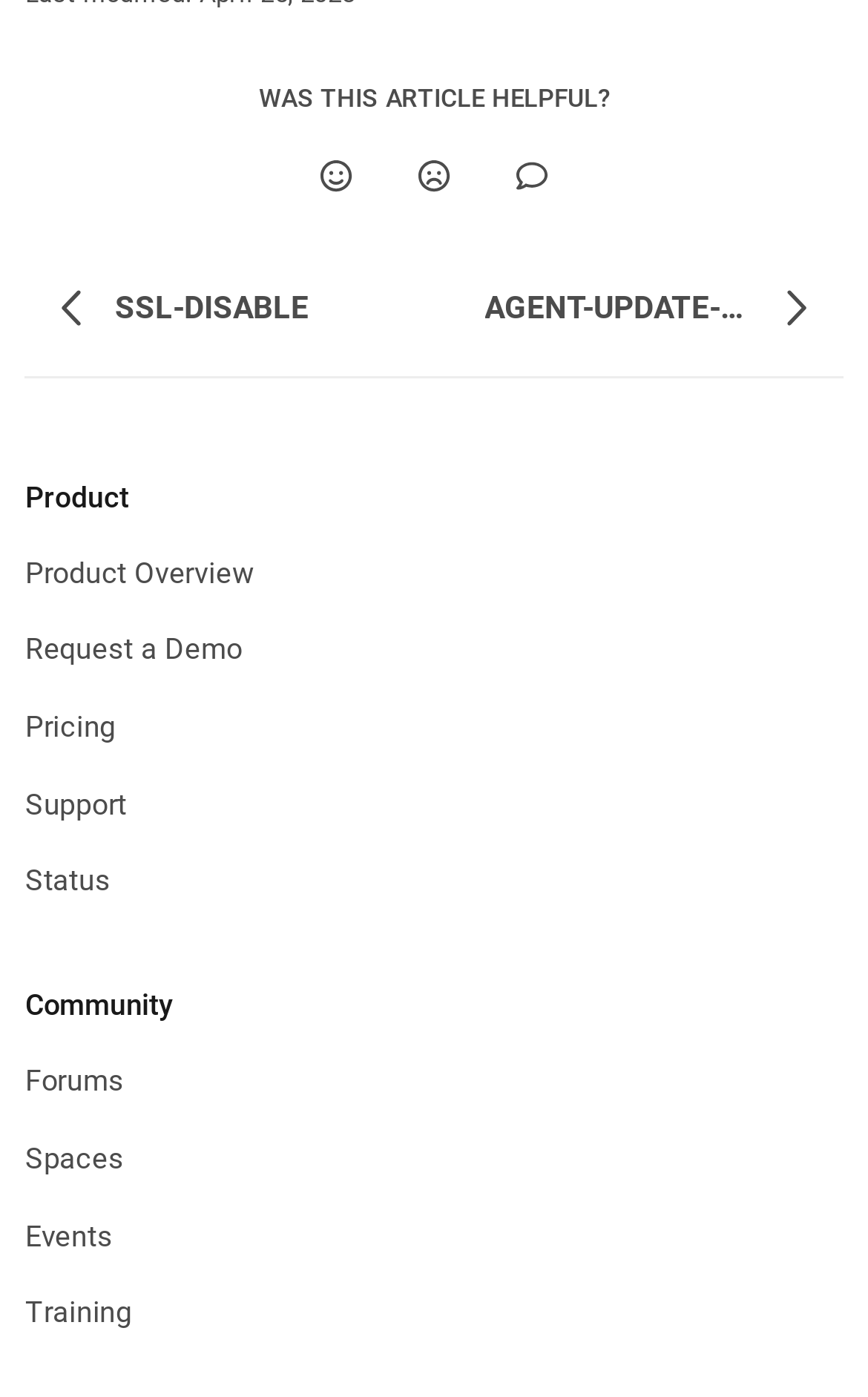What is the main category of the links under 'Product'?
Ensure your answer is thorough and detailed.

The links under the 'Product' heading, such as 'Product Overview', 'Request a Demo', 'Pricing', and 'Support', suggest that this category is related to providing information about the product, its features, and how to obtain it.